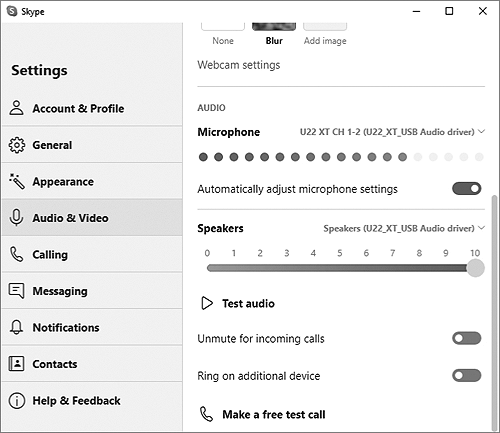Is the 'Automatically adjust microphone settings' option enabled?
Give a one-word or short-phrase answer derived from the screenshot.

Yes